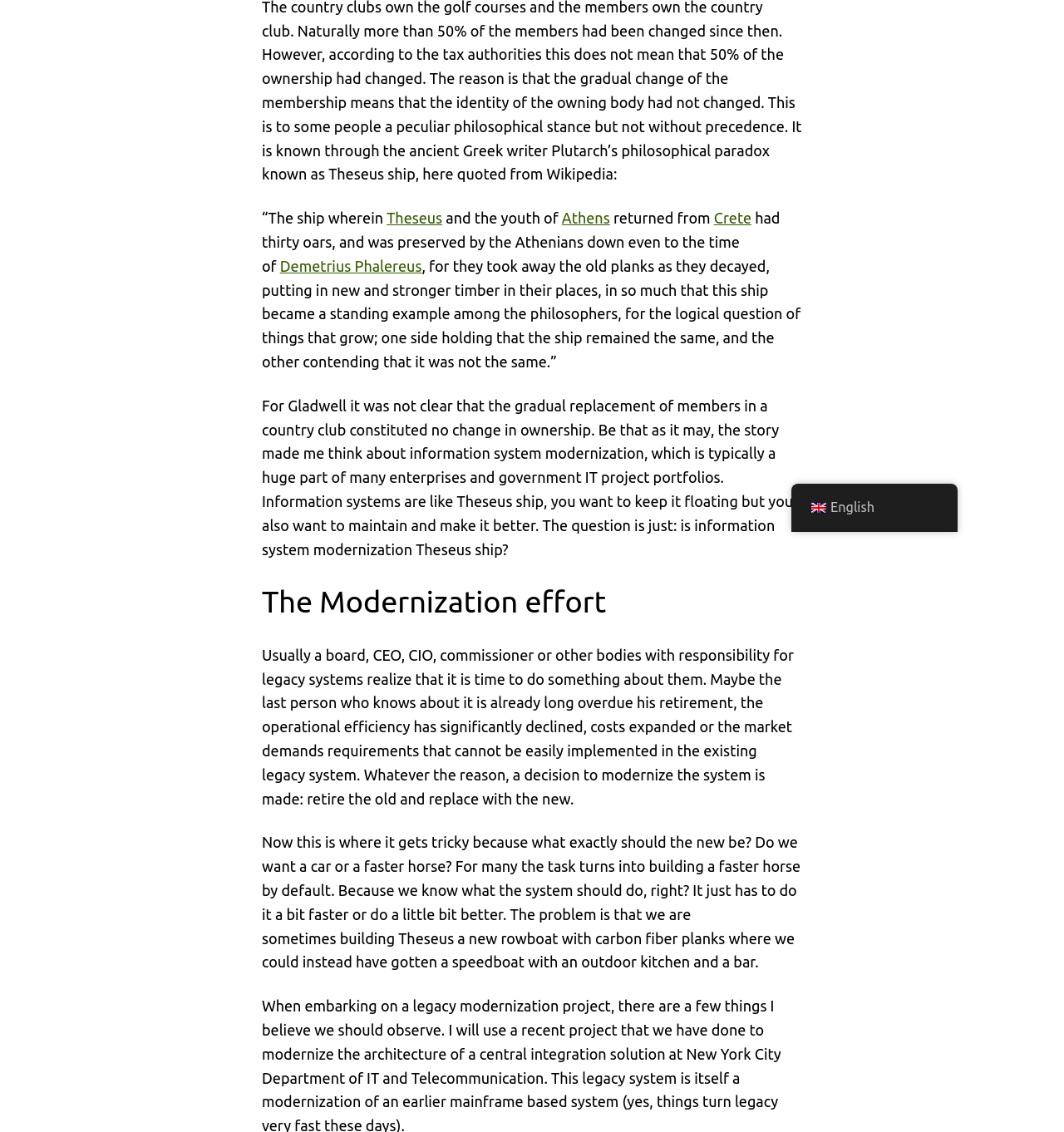For the element described, predict the bounding box coordinates as (top-left x, top-left y, bottom-right x, bottom-right y). All values should be between 0 and 1. Element description: Theseus

[0.363, 0.185, 0.416, 0.2]